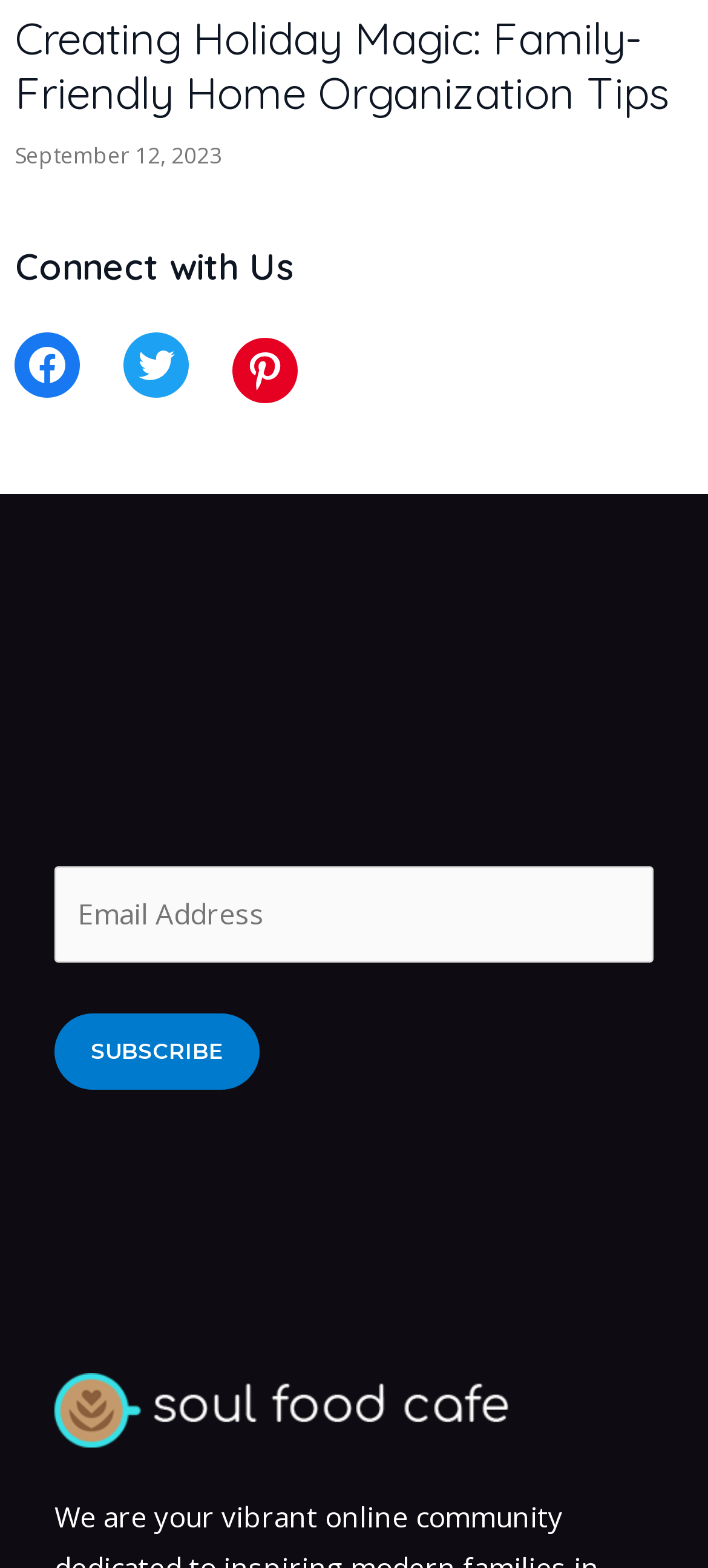From the webpage screenshot, identify the region described by Pinterest. Provide the bounding box coordinates as (top-left x, top-left y, bottom-right x, bottom-right y), with each value being a floating point number between 0 and 1.

[0.329, 0.216, 0.421, 0.258]